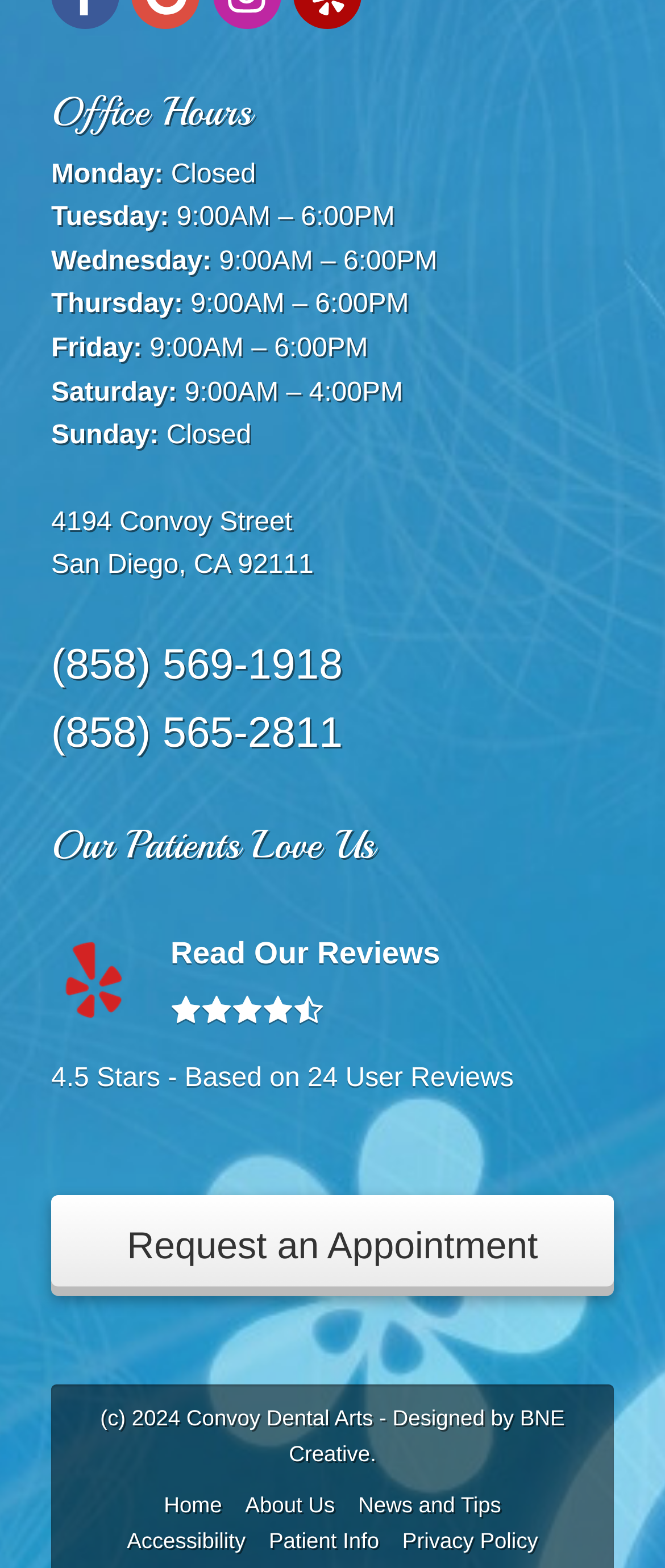What is the phone number of Convoy Dental Arts?
Respond to the question with a well-detailed and thorough answer.

I looked for the contact information on the webpage and found two phone numbers listed. The first one is (858) 569-1918.